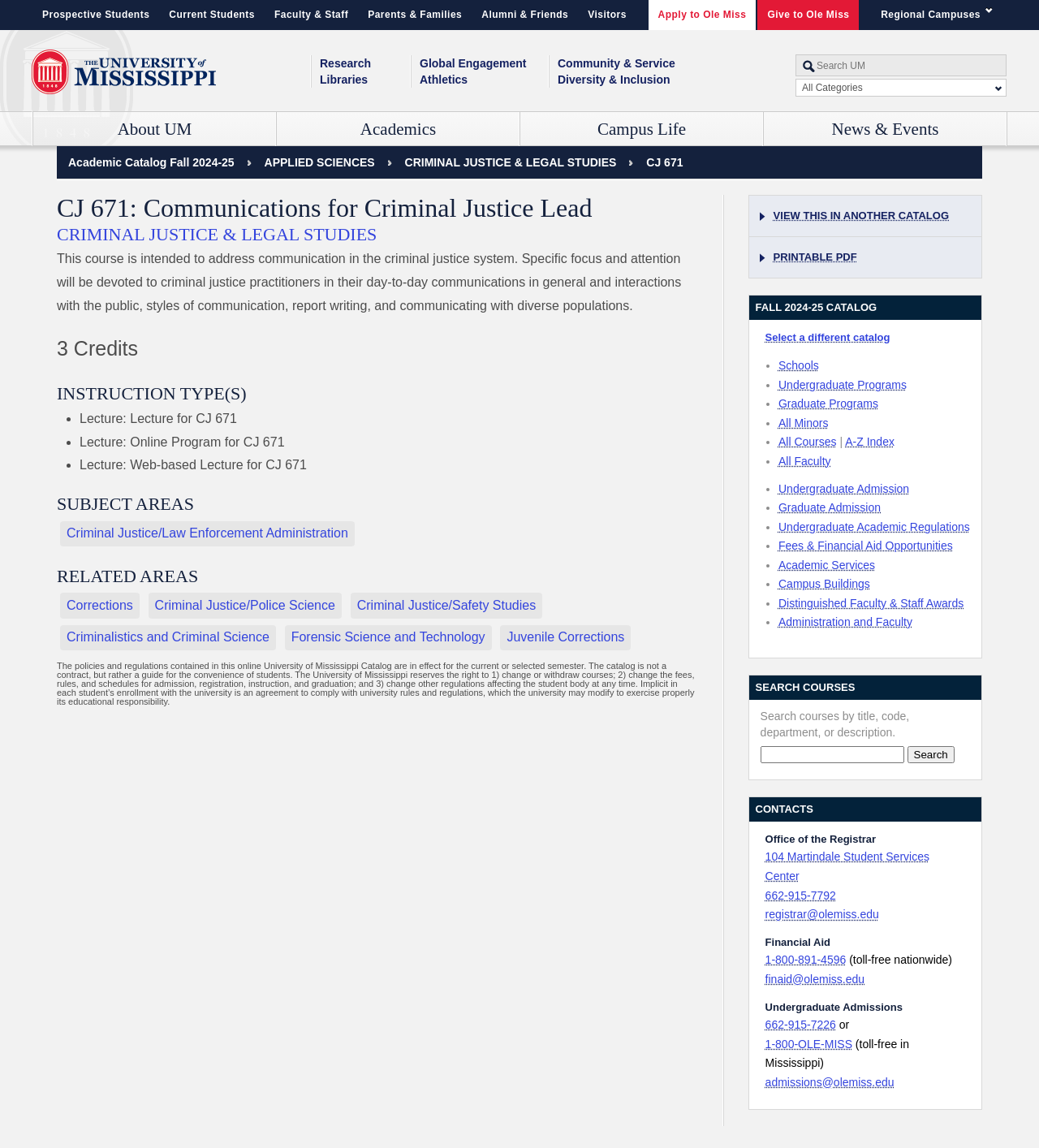Use a single word or phrase to answer the question: 
What is the name of the college that offers Applied Sciences programs?

School of Applied Sciences